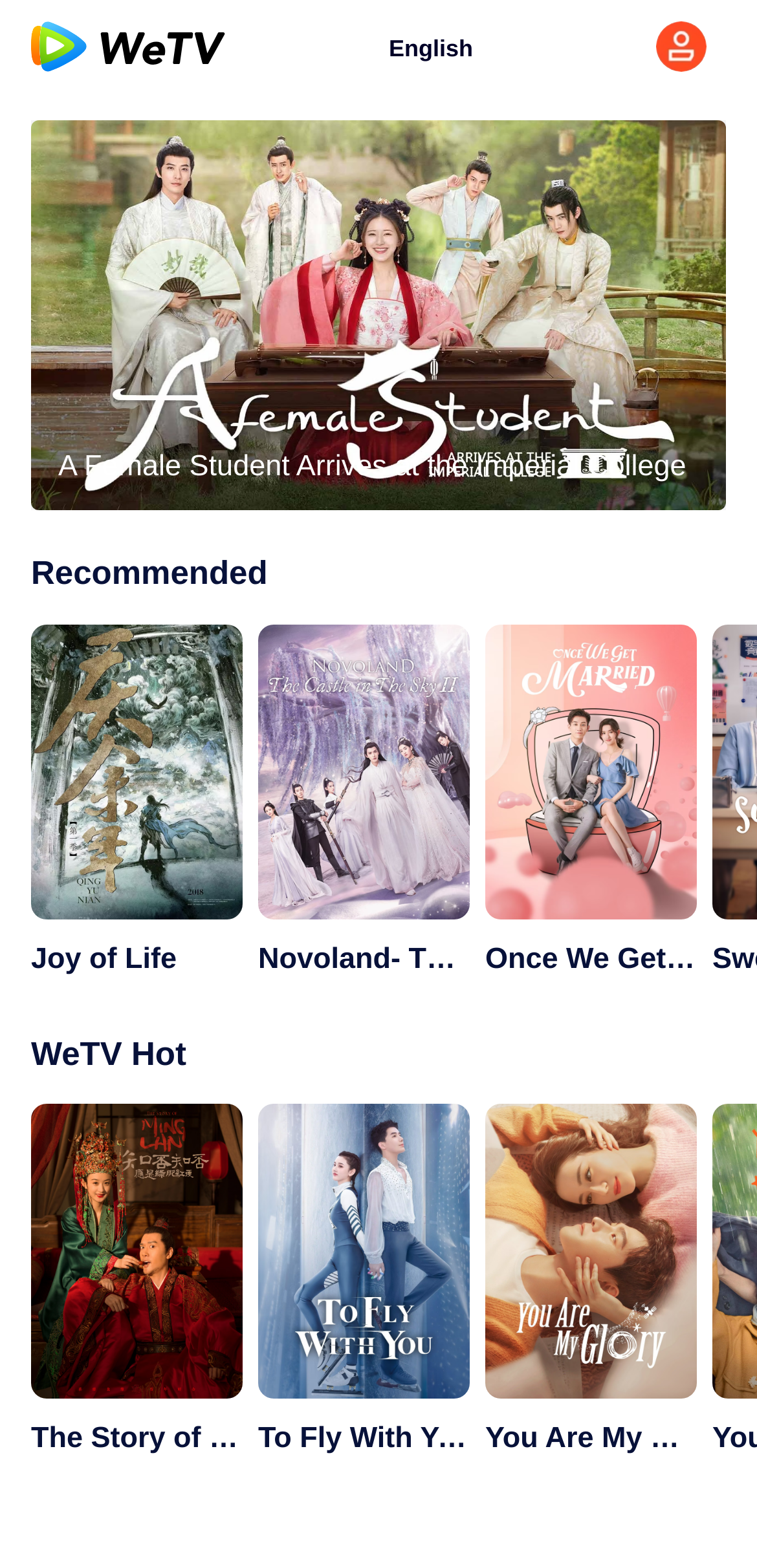Predict the bounding box of the UI element based on the description: "The Story of Ming Lan". The coordinates should be four float numbers between 0 and 1, formatted as [left, top, right, bottom].

[0.041, 0.704, 0.321, 0.932]